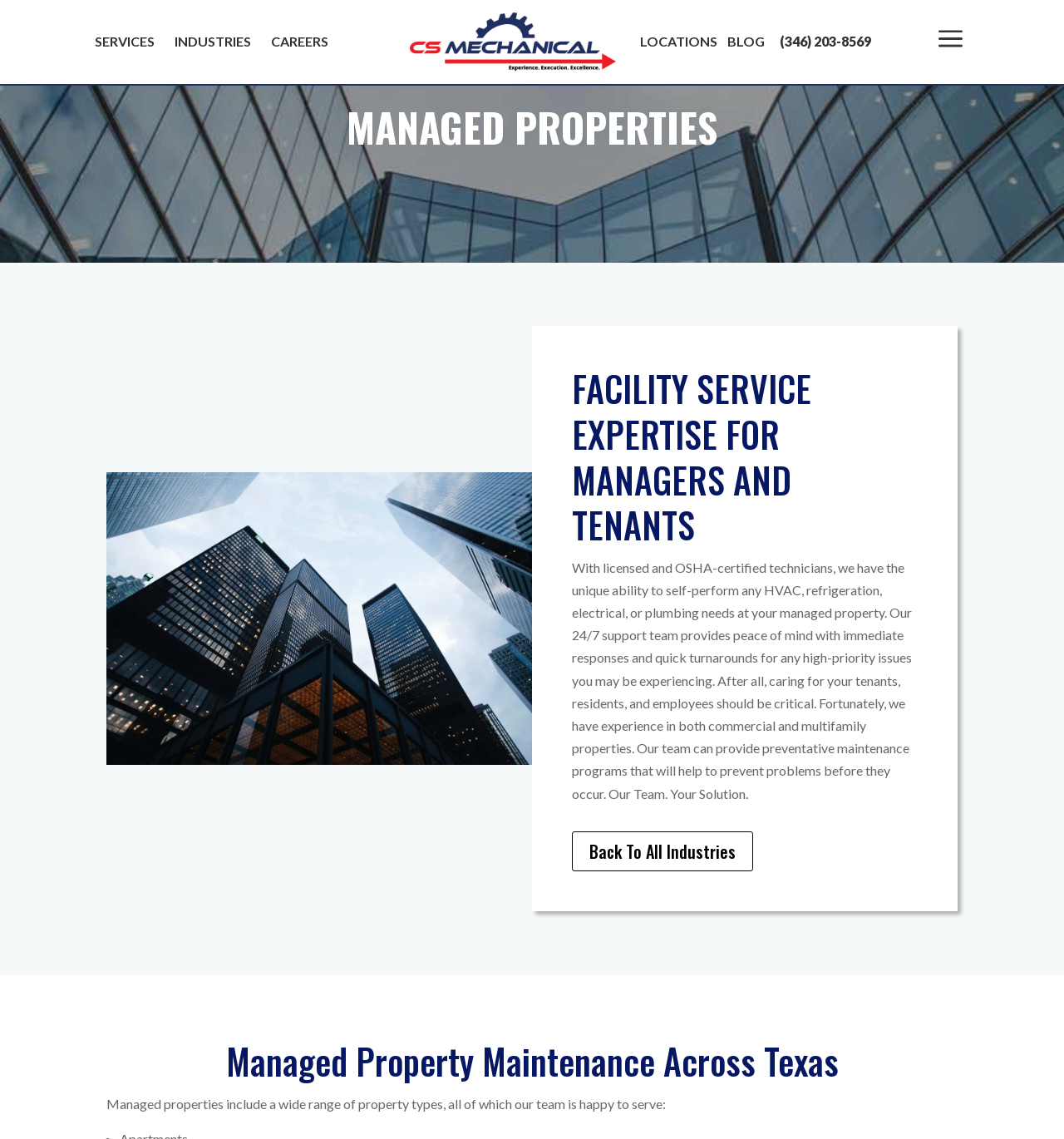What is the purpose of the company's preventative maintenance programs?
From the image, provide a succinct answer in one word or a short phrase.

To prevent problems before they occur